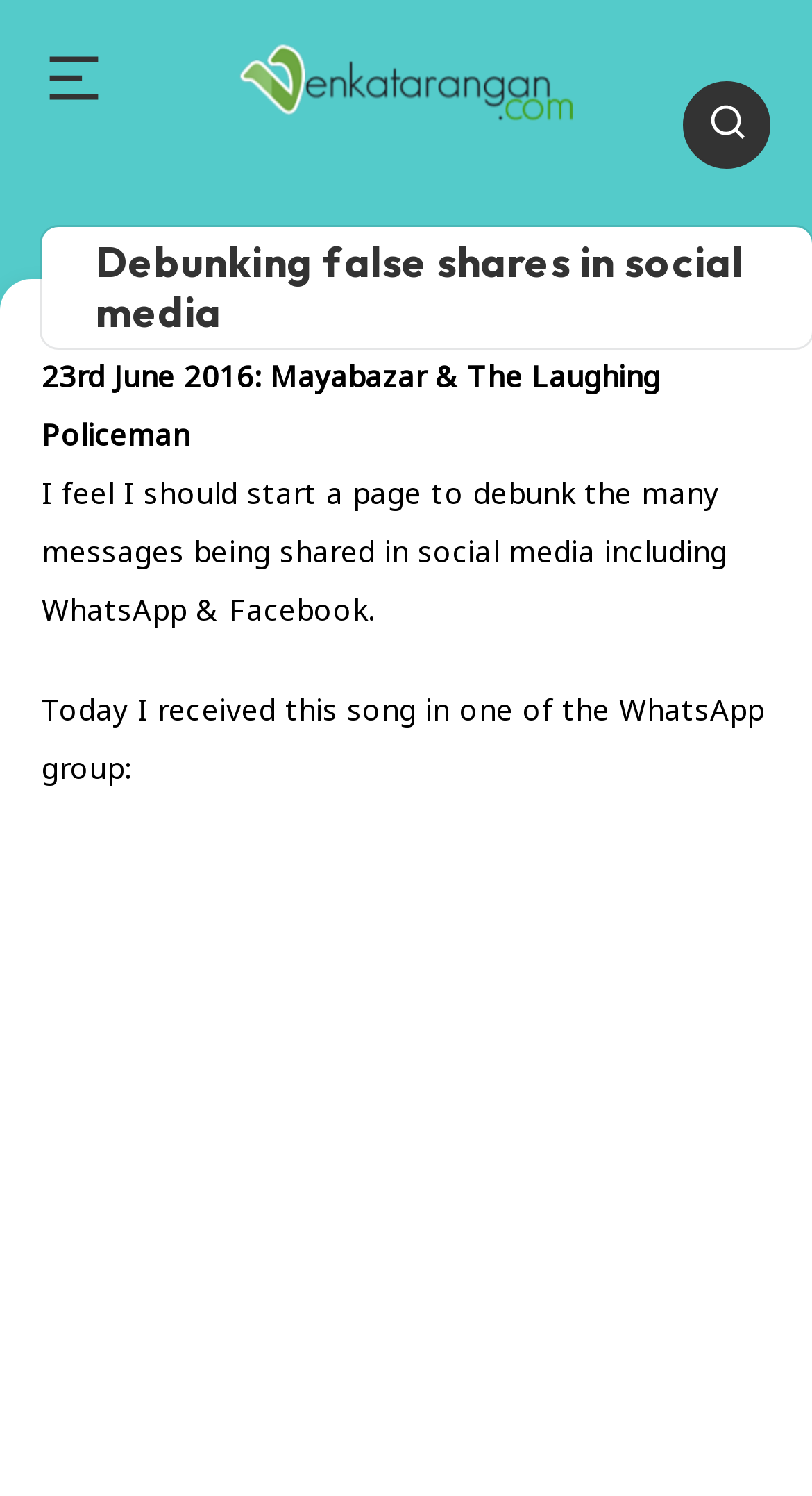What is the author of the blog?
Based on the image, give a one-word or short phrase answer.

Venkatarangan